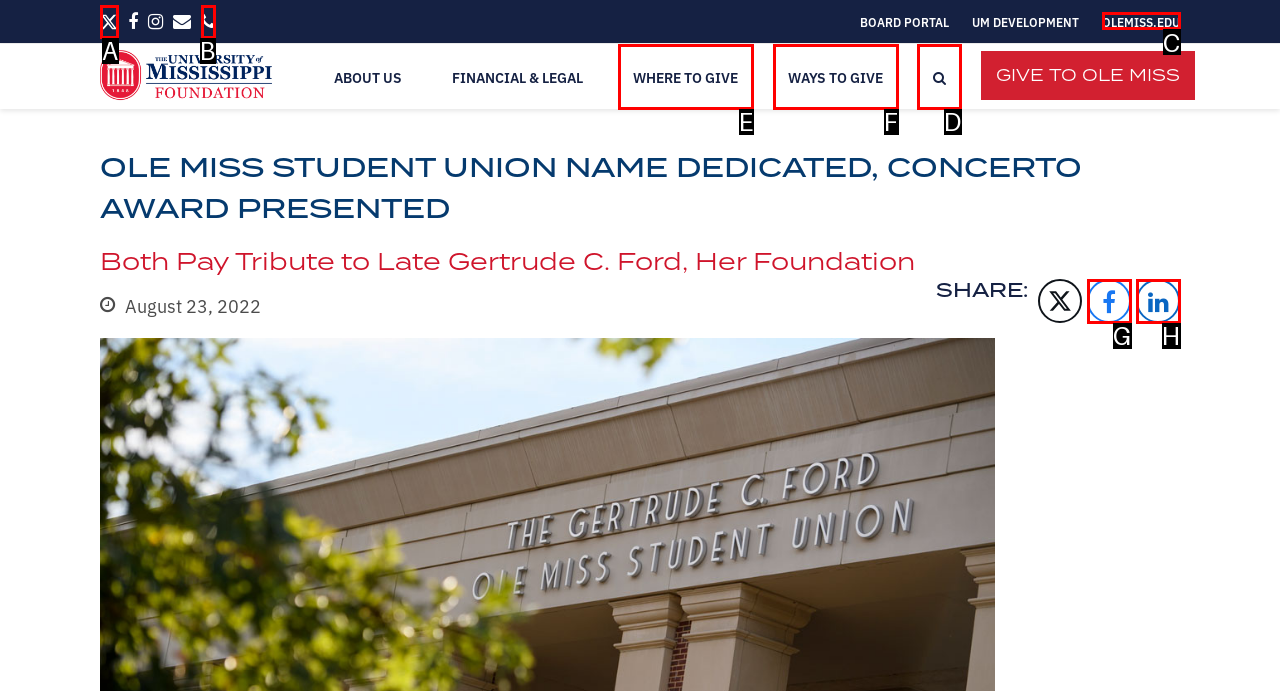Tell me which one HTML element I should click to complete this task: Search Answer with the option's letter from the given choices directly.

D